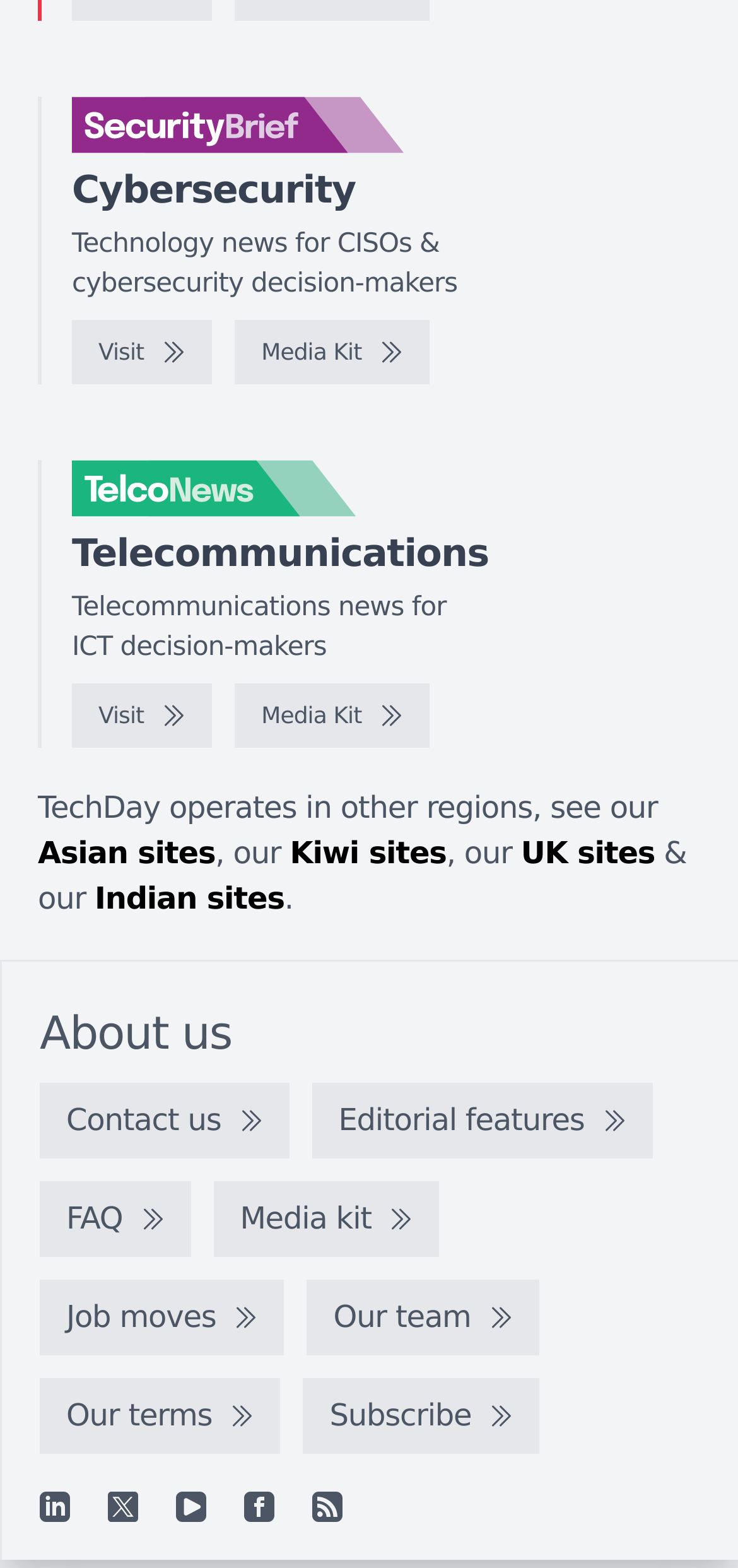How many social media links are at the bottom of the webpage?
Provide a concise answer using a single word or phrase based on the image.

5